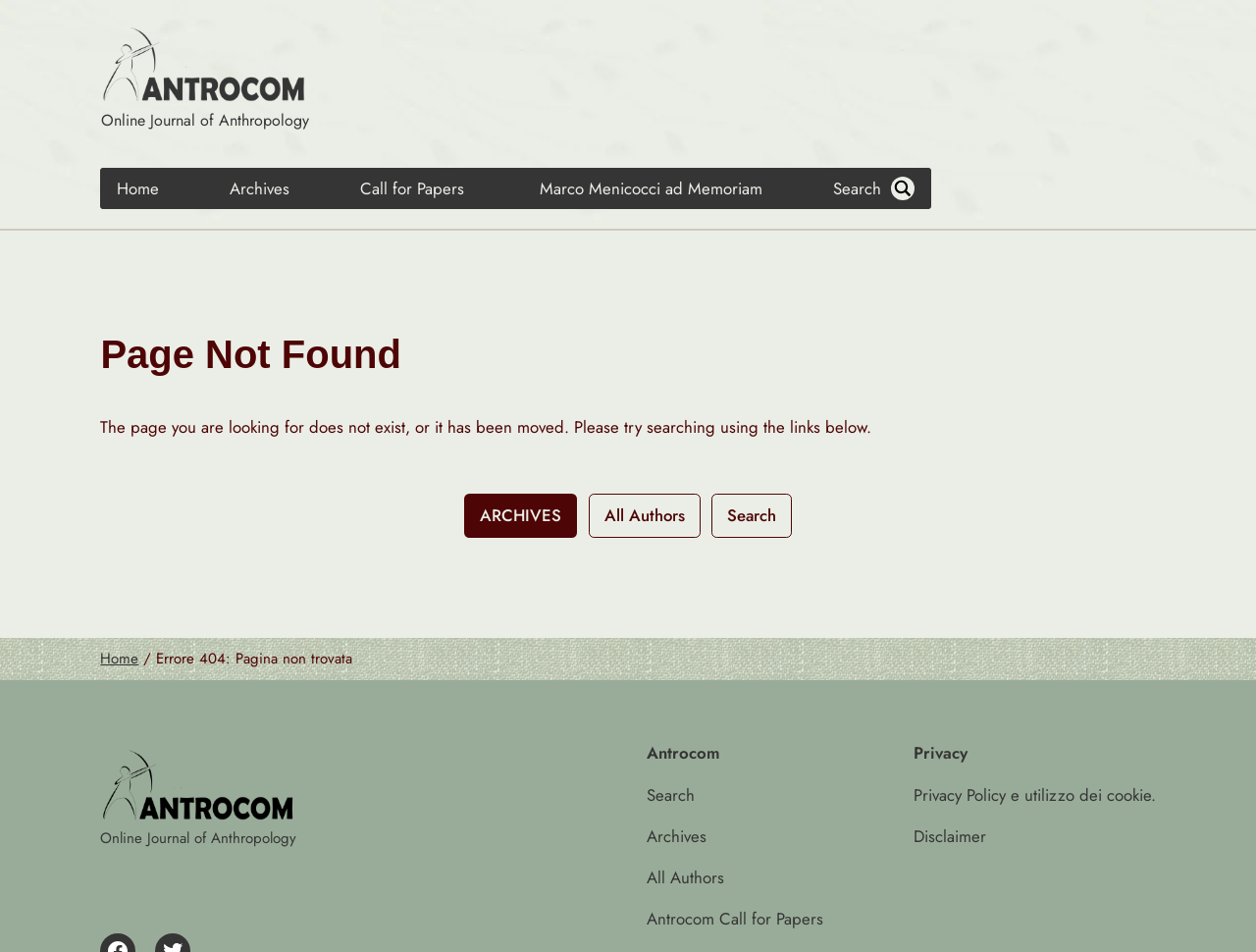Based on the element description Antrocom Call for Papers, identify the bounding box coordinates for the UI element. The coordinates should be in the format (top-left x, top-left y, bottom-right x, bottom-right y) and within the 0 to 1 range.

[0.515, 0.951, 0.66, 0.978]